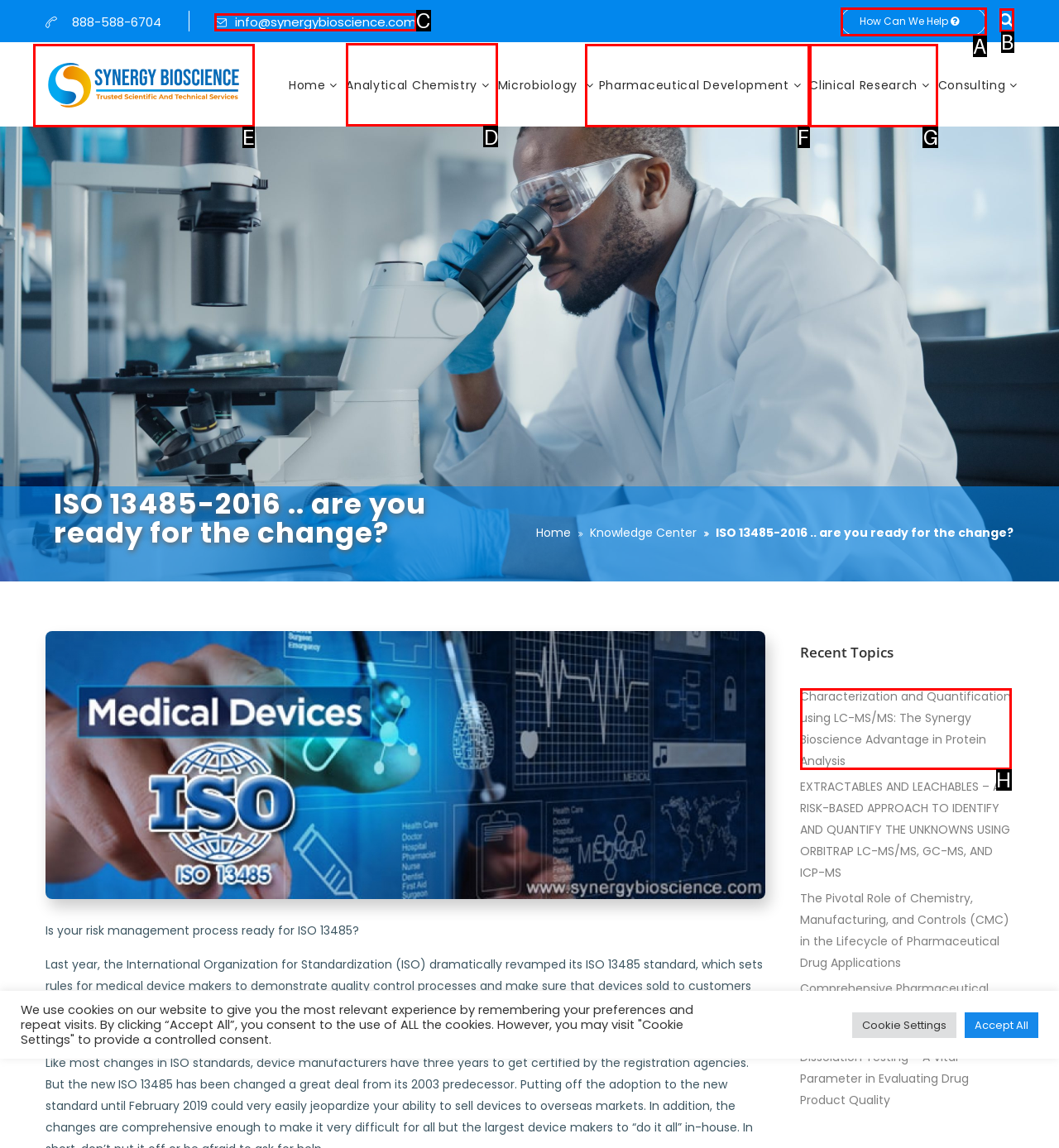What is the letter of the UI element you should click to Learn about analytical chemistry services? Provide the letter directly.

D